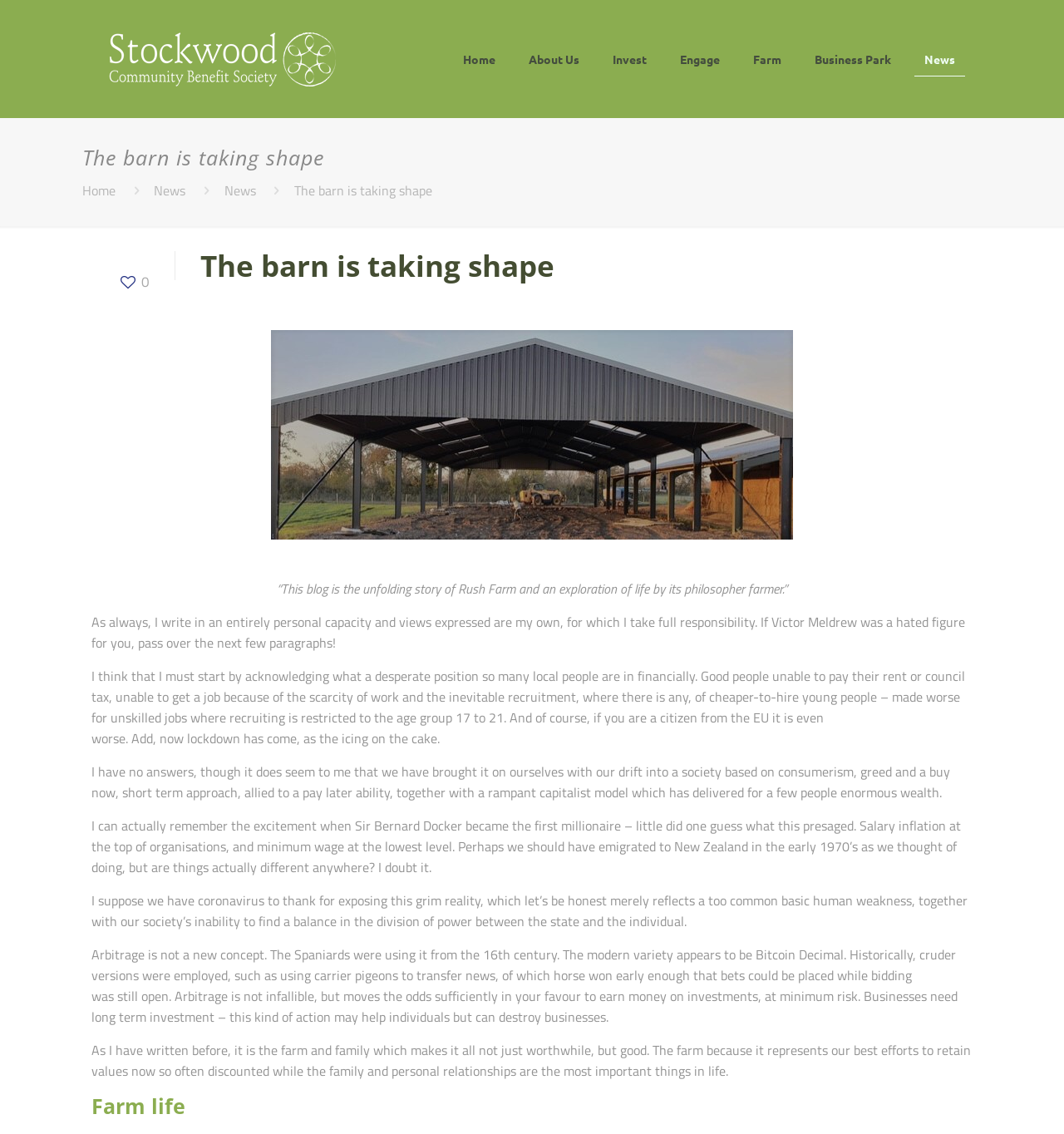Can you pinpoint the bounding box coordinates for the clickable element required for this instruction: "Click the image with no description"? The coordinates should be four float numbers between 0 and 1, i.e., [left, top, right, bottom].

[0.488, 0.486, 0.512, 0.51]